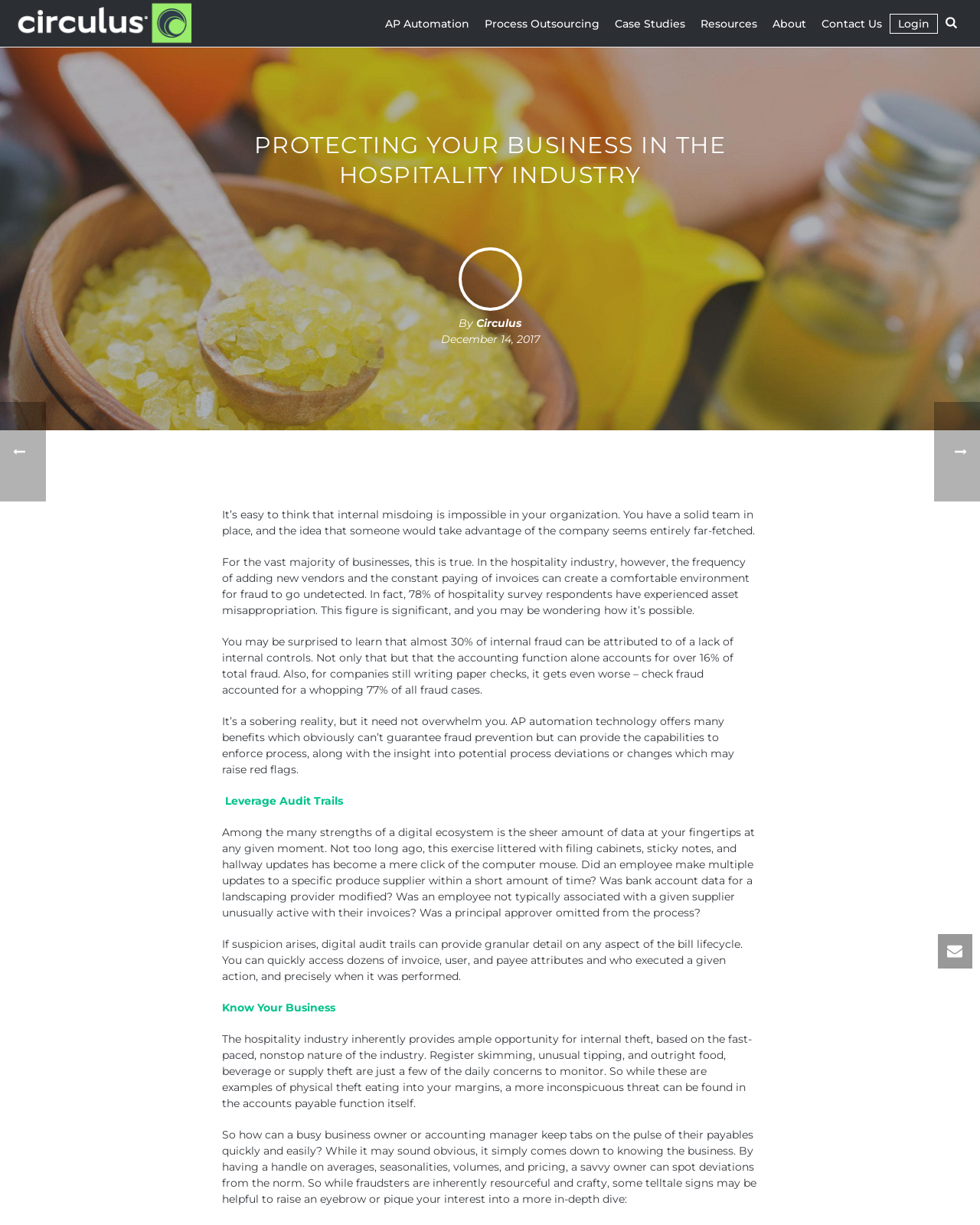Locate the UI element described by Circulus in the provided webpage screenshot. Return the bounding box coordinates in the format (top-left x, top-left y, bottom-right x, bottom-right y), ensuring all values are between 0 and 1.

[0.486, 0.258, 0.532, 0.269]